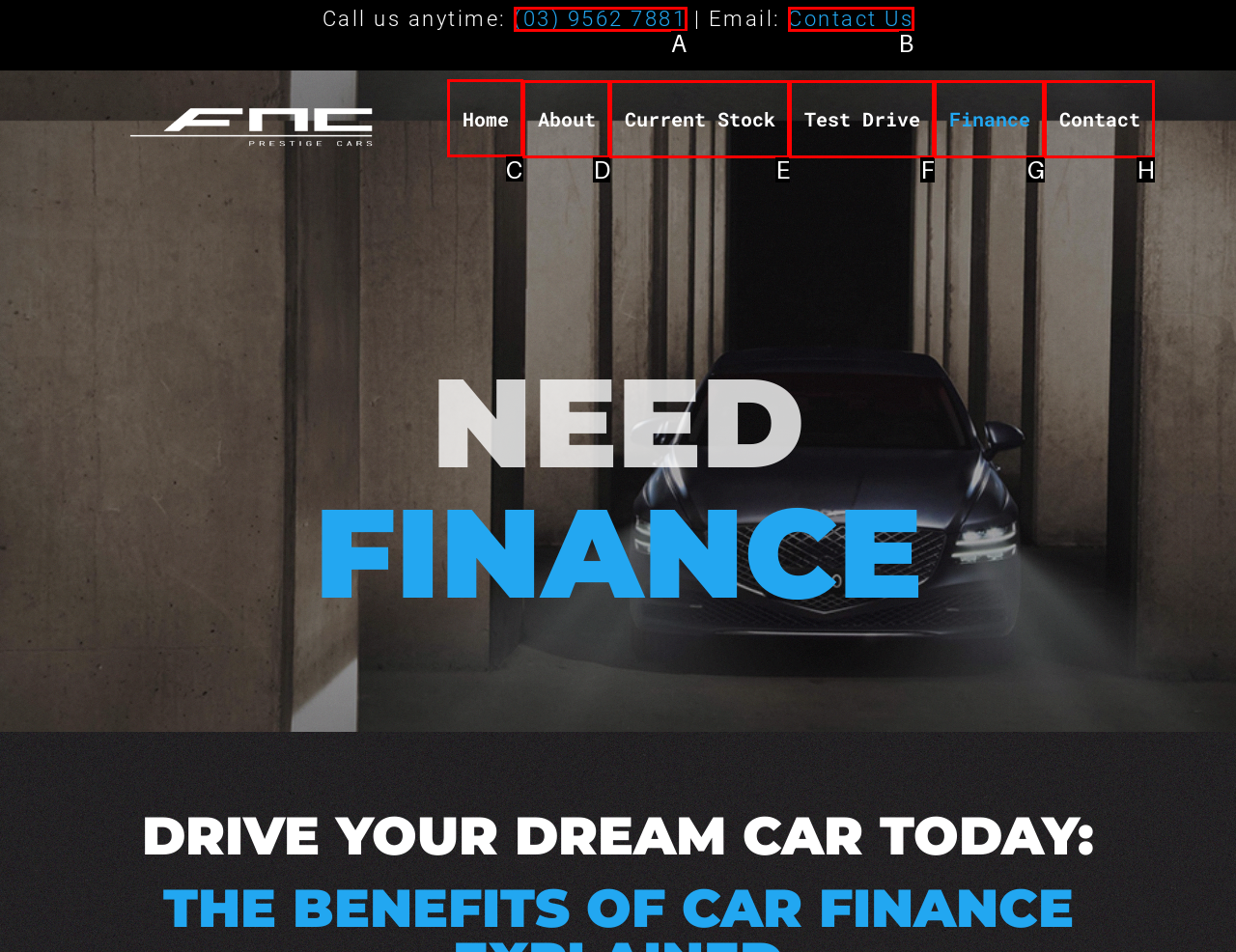Given the task: Go to the home page, point out the letter of the appropriate UI element from the marked options in the screenshot.

C